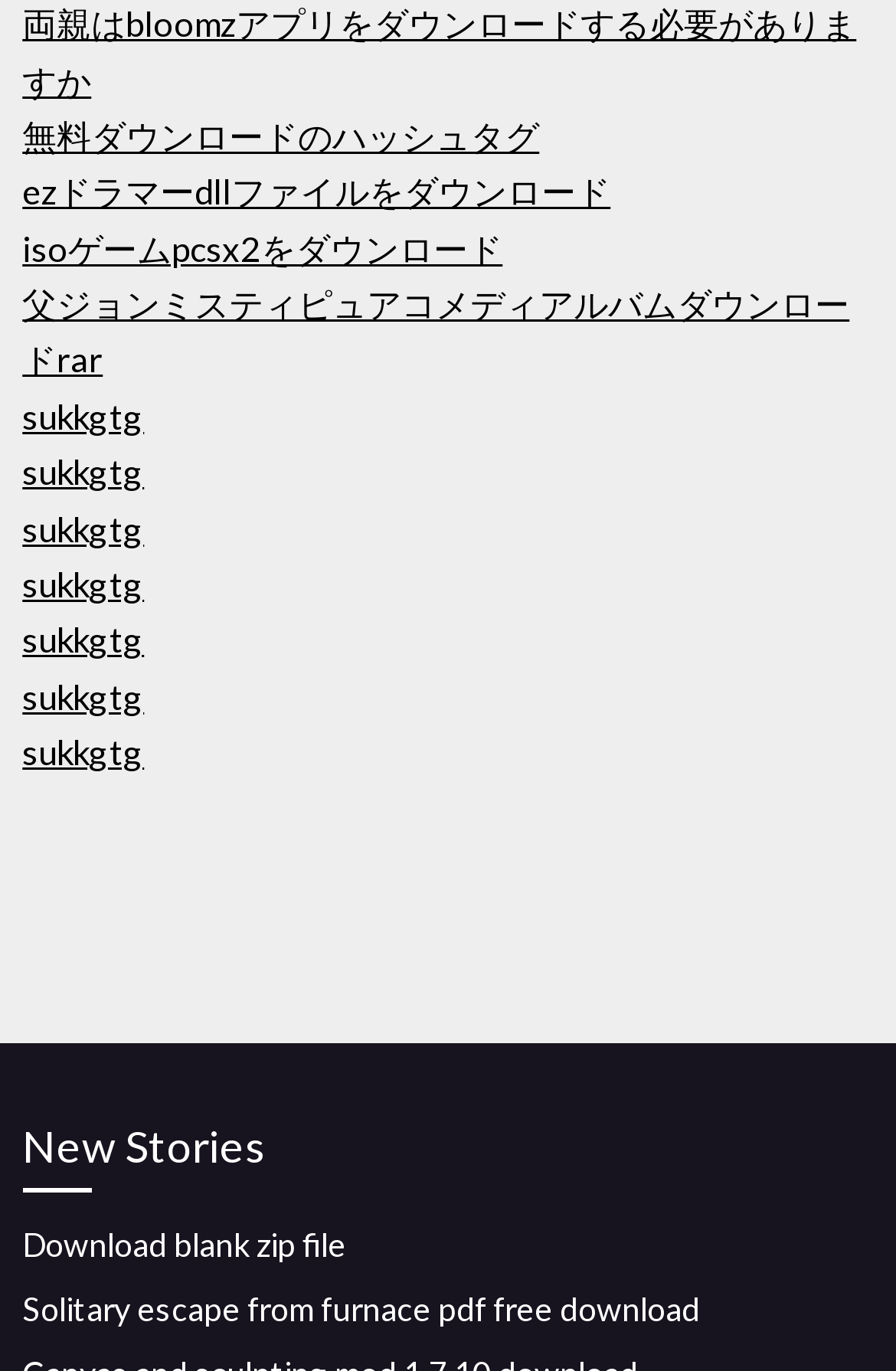What is the heading below the links?
Based on the image content, provide your answer in one word or a short phrase.

New Stories